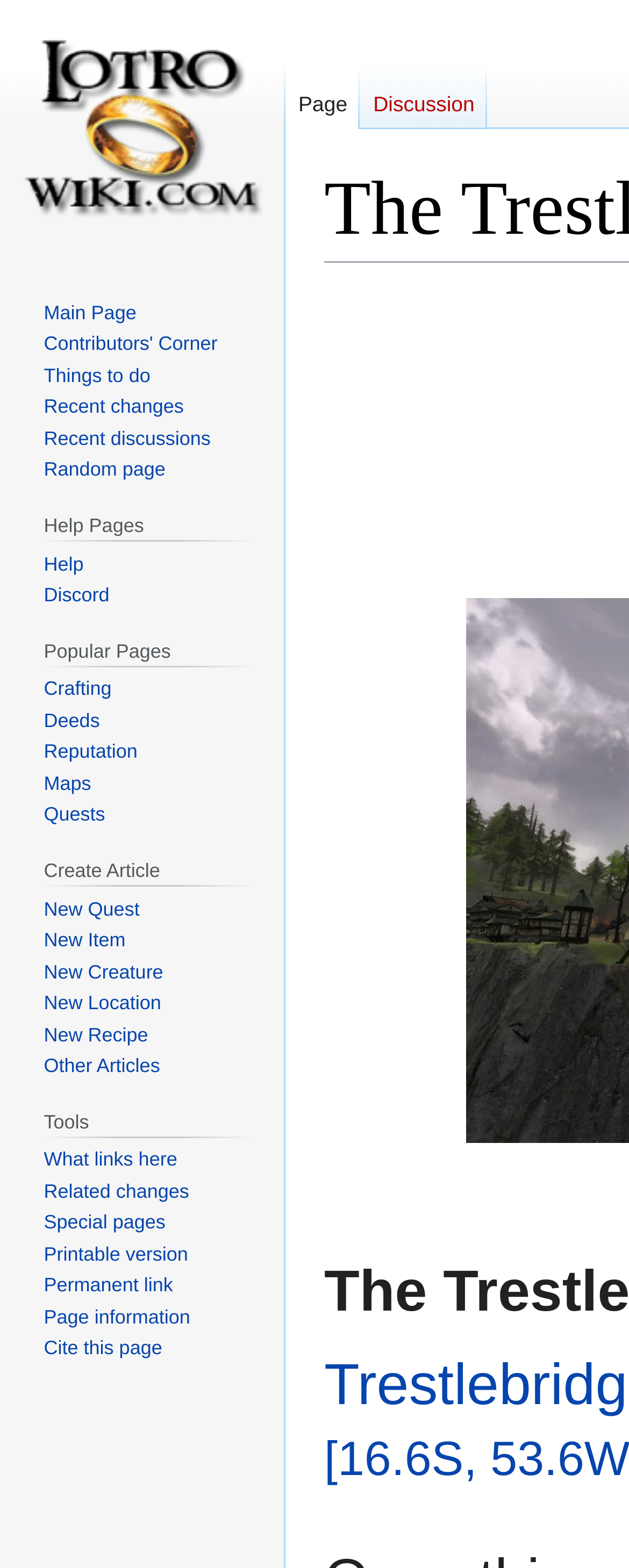Could you specify the bounding box coordinates for the clickable section to complete the following instruction: "Create a new quest"?

[0.07, 0.572, 0.222, 0.587]